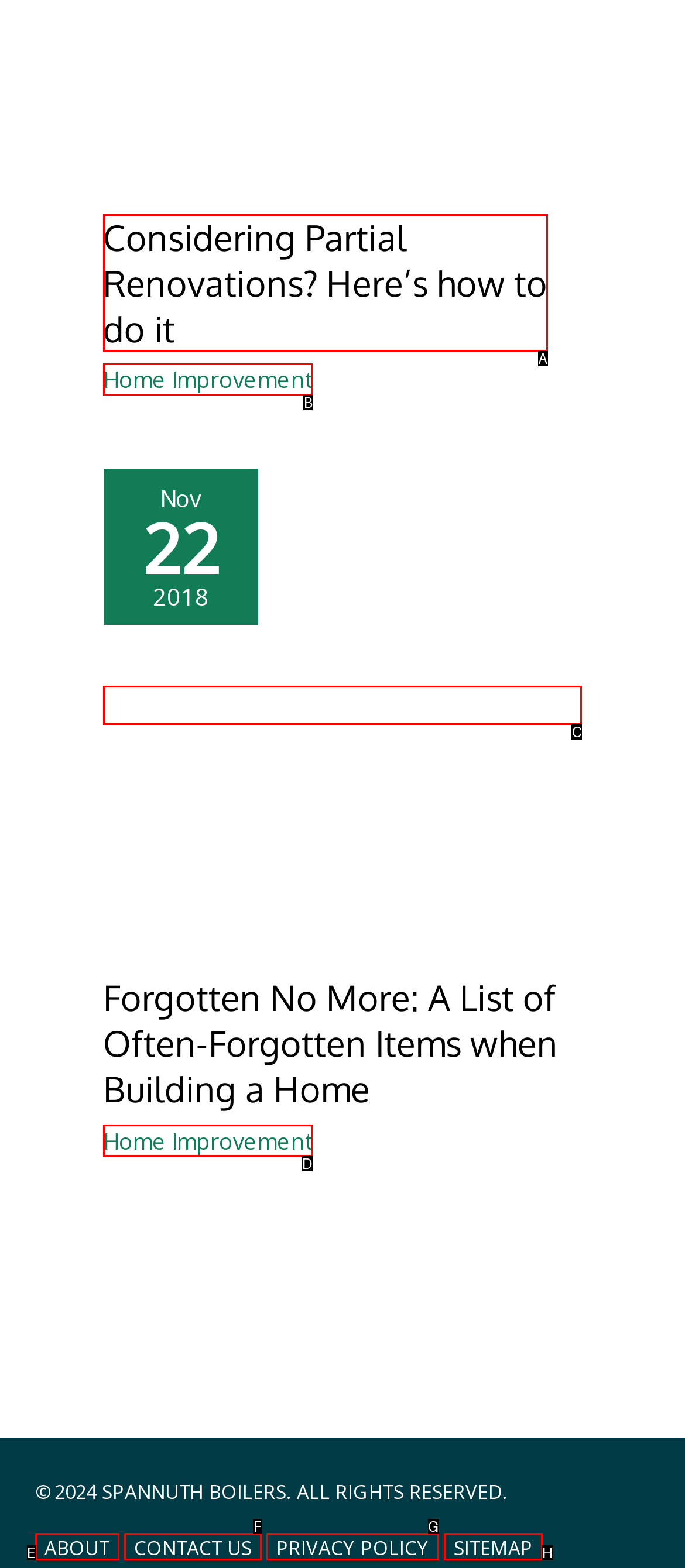Specify which HTML element I should click to complete this instruction: Visit the 'Home Improvement' page Answer with the letter of the relevant option.

B